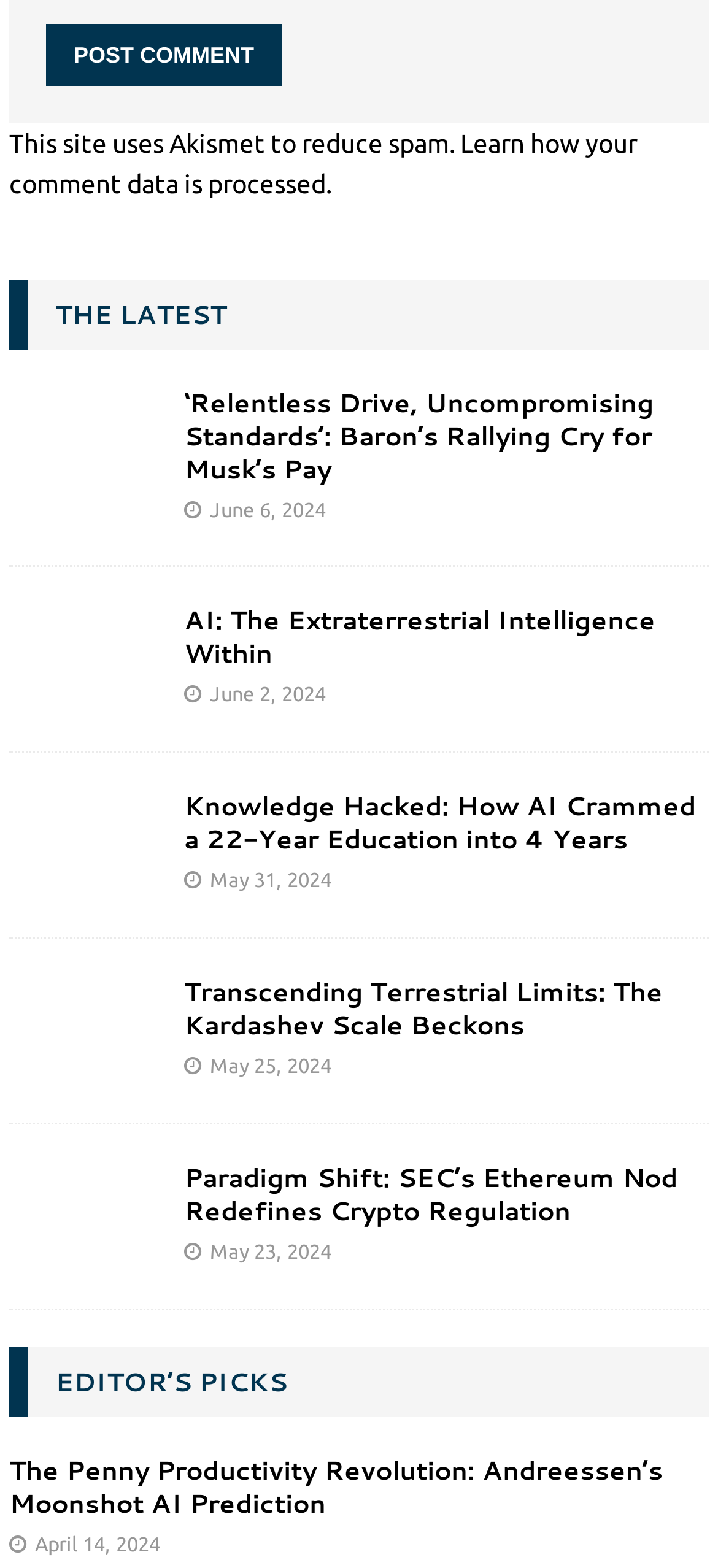Specify the bounding box coordinates of the area that needs to be clicked to achieve the following instruction: "post a comment".

[0.064, 0.015, 0.392, 0.055]